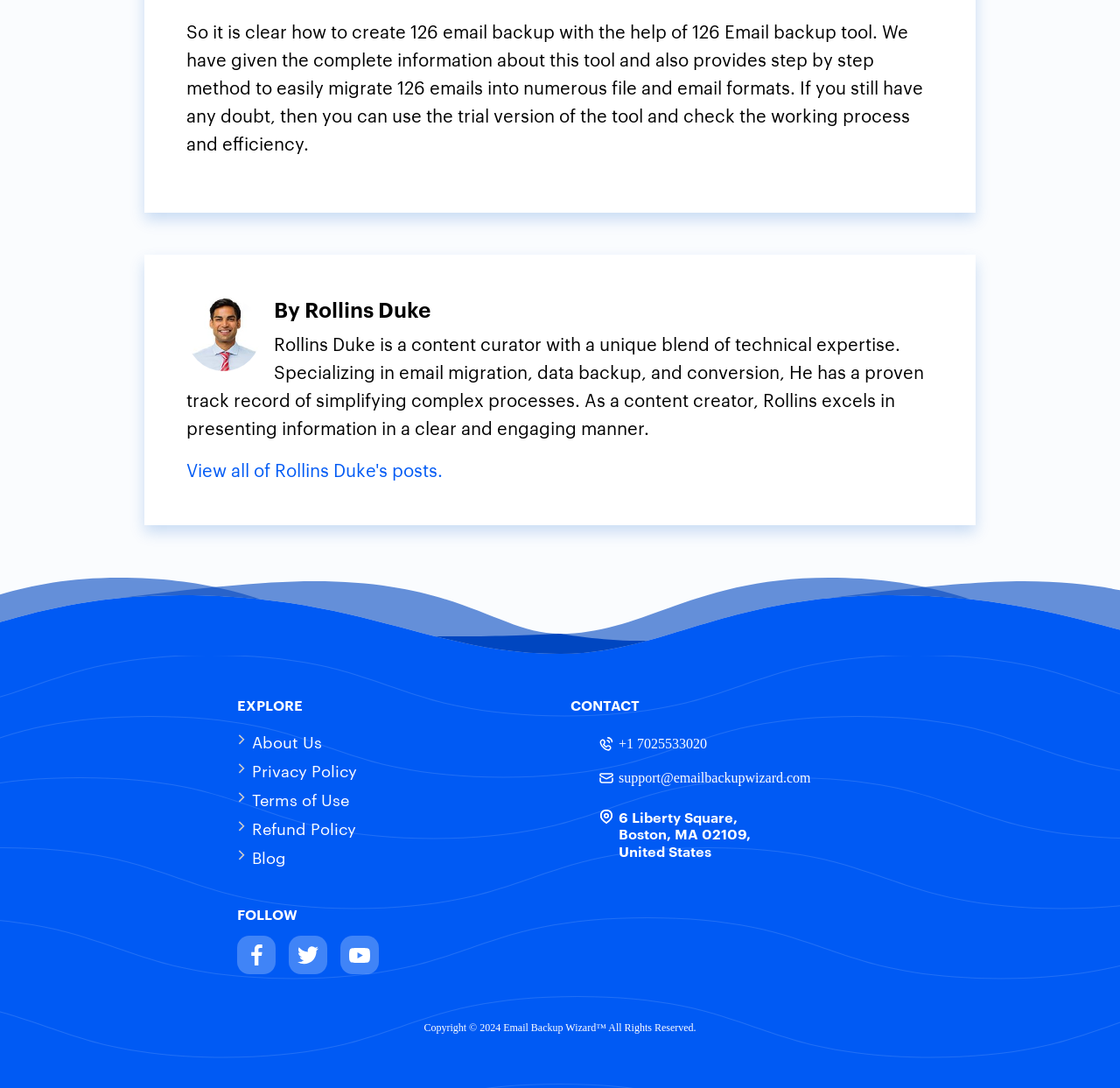Identify the bounding box coordinates for the region to click in order to carry out this instruction: "Follow on Facebook". Provide the coordinates using four float numbers between 0 and 1, formatted as [left, top, right, bottom].

[0.212, 0.86, 0.246, 0.896]